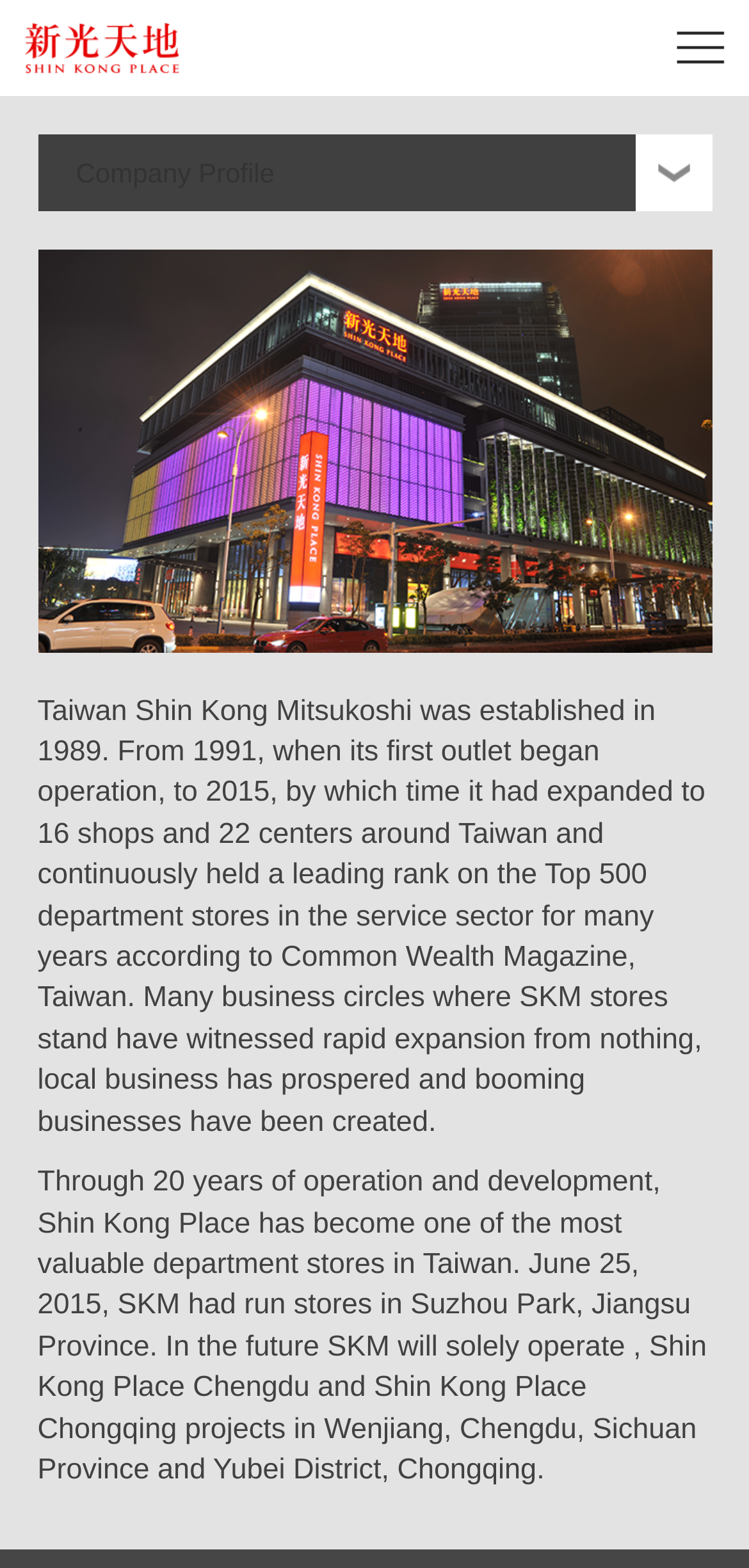Give a one-word or short-phrase answer to the following question: 
What is the name of the department store?

Shin Kong Place